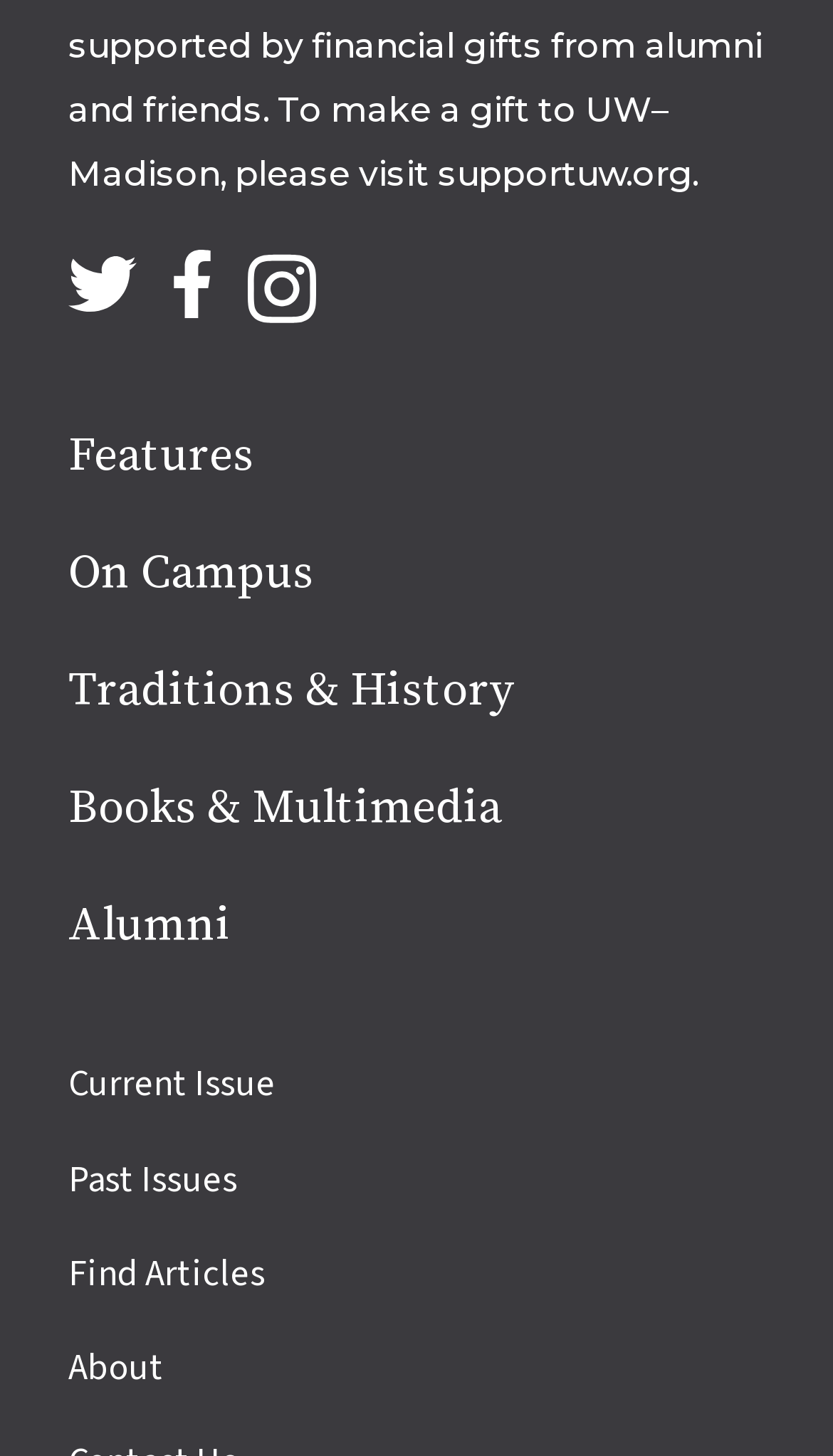Locate the bounding box coordinates of the element to click to perform the following action: 'read current issue'. The coordinates should be given as four float values between 0 and 1, in the form of [left, top, right, bottom].

[0.082, 0.728, 0.331, 0.763]